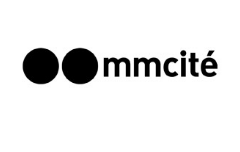Give an elaborate caption for the image.

The image features the logo of "mmcit é," a company recognized for its innovative urban furniture and design solutions. The logo is composed of two distinct black circles adjacent to the word "mmcite," which is stylized in a modern font. This design reflects the brand's focus on contemporary aesthetics and functionality in public spaces. The simple yet effective logo symbolizes the company’s commitment to enhancing urban environments through thoughtful design.